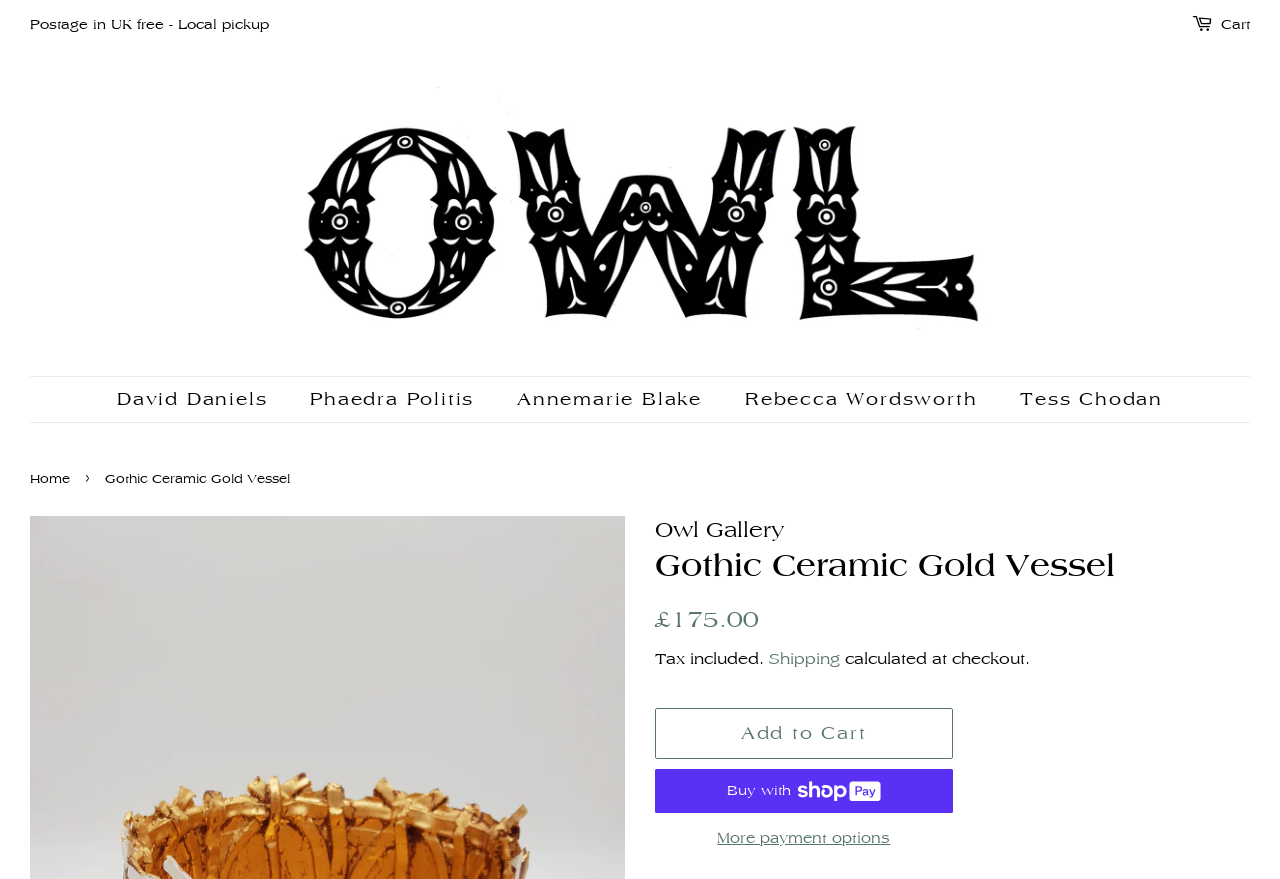Please pinpoint the bounding box coordinates for the region I should click to adhere to this instruction: "Click the 'Shipping' link".

[0.601, 0.739, 0.656, 0.76]